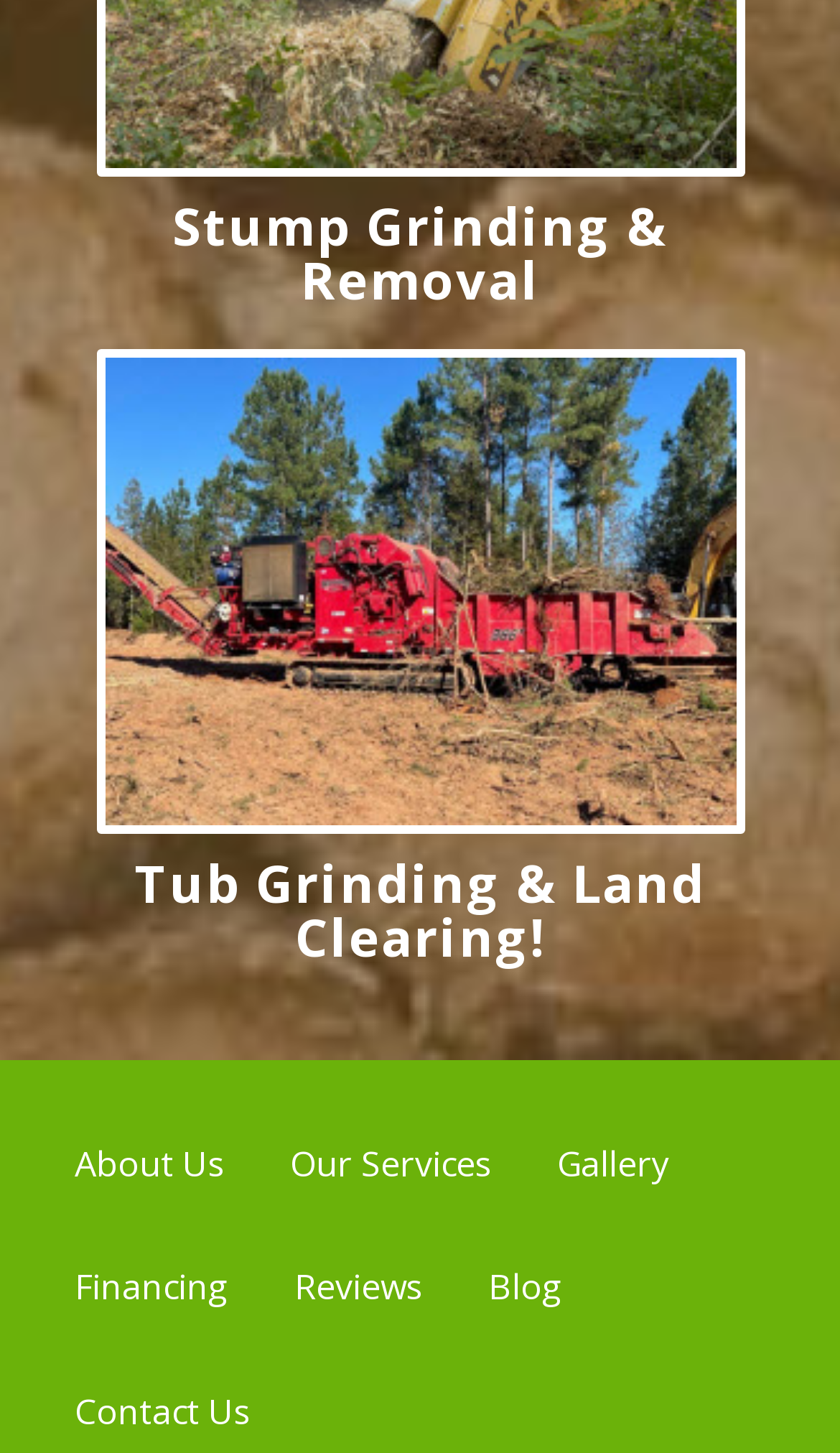Identify the bounding box coordinates of the clickable region necessary to fulfill the following instruction: "Explore available services". The bounding box coordinates should be four float numbers between 0 and 1, i.e., [left, top, right, bottom].

[0.345, 0.785, 0.586, 0.817]